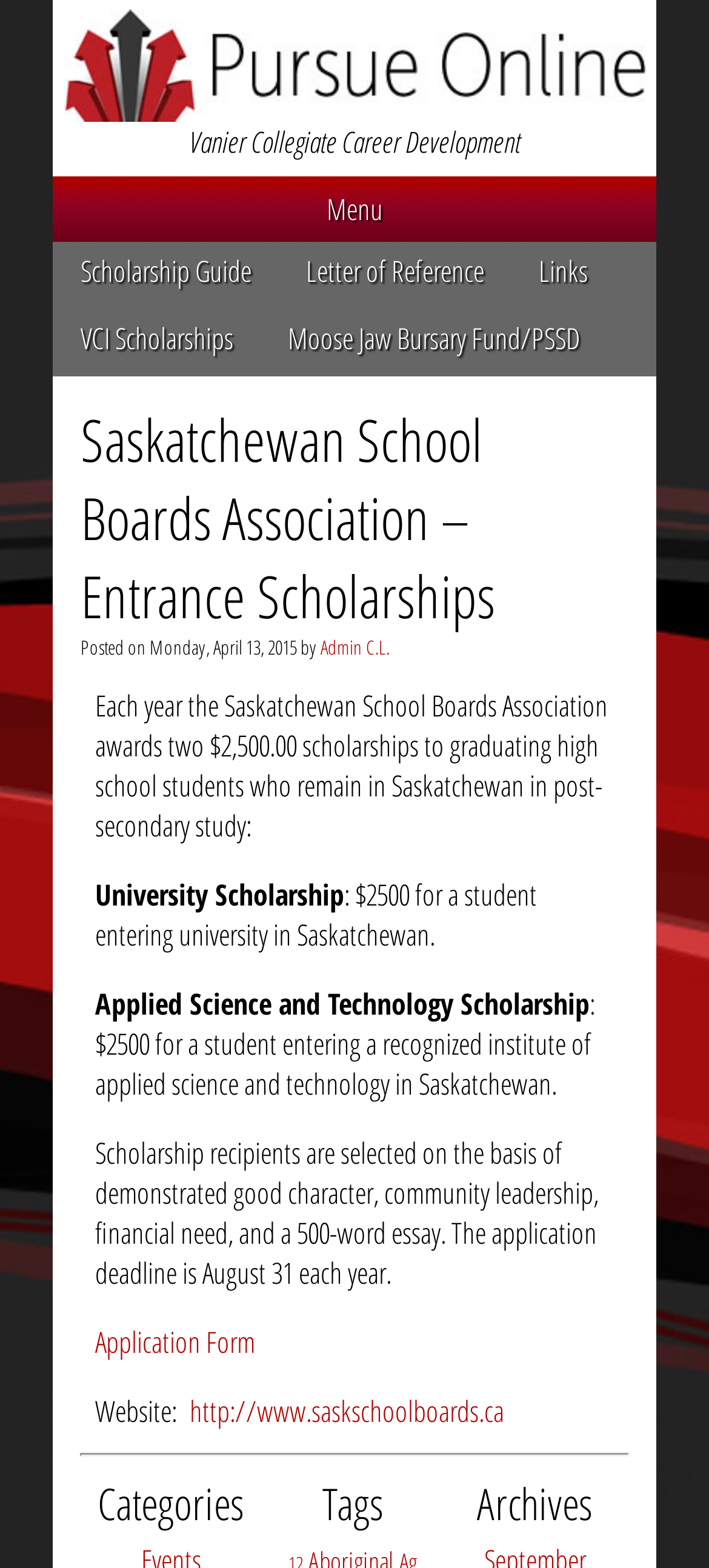Generate a comprehensive description of the webpage content.

The webpage is about the Saskatchewan School Boards Association's Entrance Scholarships. At the top, there is a link to "Pursue Online" on the right side, and a static text "Vanier Collegiate Career Development" below it. On the left side, there is a link to "Menu" followed by several links to different resources, including "Scholarship Guide", "Letter of Reference", "Links", "VCI Scholarships", and "Moose Jaw Bursary Fund/PSSD".

Below these links, there is a heading that displays the title of the webpage, "Saskatchewan School Boards Association – Entrance Scholarships", with a link to the same title below it. Next to it, there is a heading that shows the posting date and author, "Posted on Monday, April 13, 2015 by Admin C.L.", with a link to the author's name.

The main content of the webpage starts below, explaining the details of the entrance scholarships. There is a static text that describes the purpose of the scholarships, followed by two sections, "University Scholarship" and "Applied Science and Technology Scholarship", each with a description and a prize amount of $2,500. 

Further down, there is a static text that explains the selection criteria and application deadline for the scholarships. Below it, there is a link to the "Application Form". The webpage also provides a website link, "http://www.saskschoolboards.ca", and ends with three headings, "Categories", "Tags", and "Archives", which are likely navigation links.